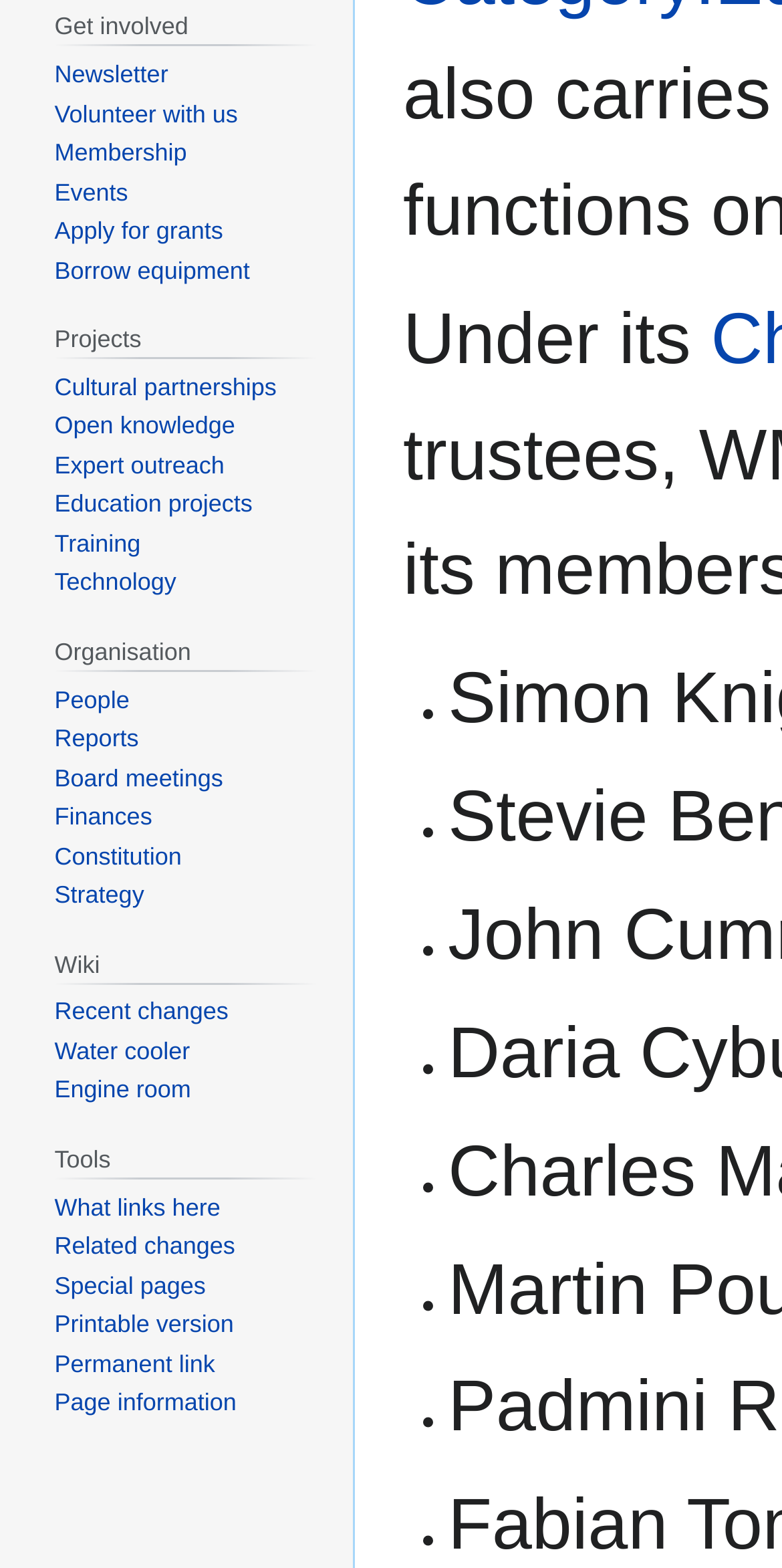Given the description of the UI element: "Volunteer with us", predict the bounding box coordinates in the form of [left, top, right, bottom], with each value being a float between 0 and 1.

[0.07, 0.063, 0.304, 0.081]